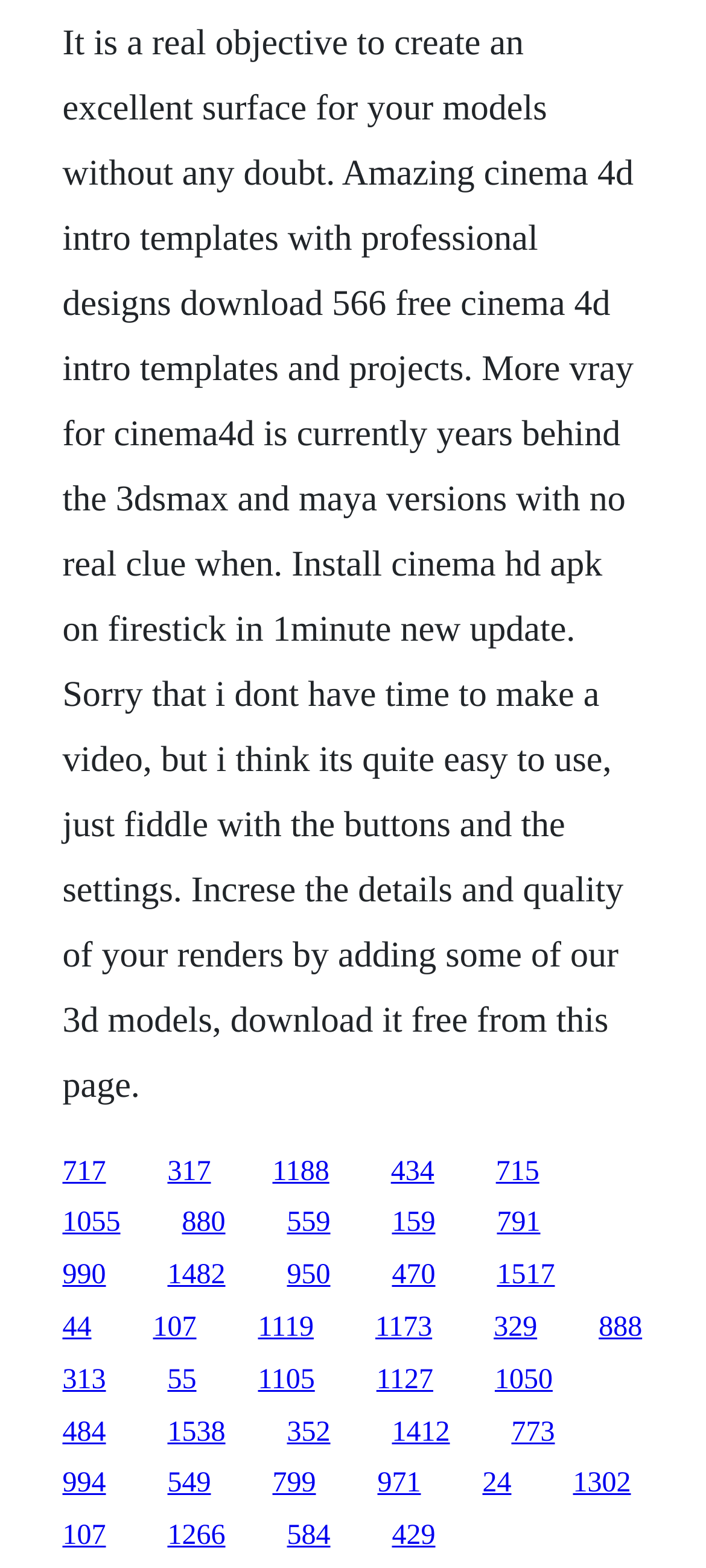Identify the bounding box coordinates of the region that should be clicked to execute the following instruction: "explore the 990 templates page".

[0.088, 0.804, 0.15, 0.823]